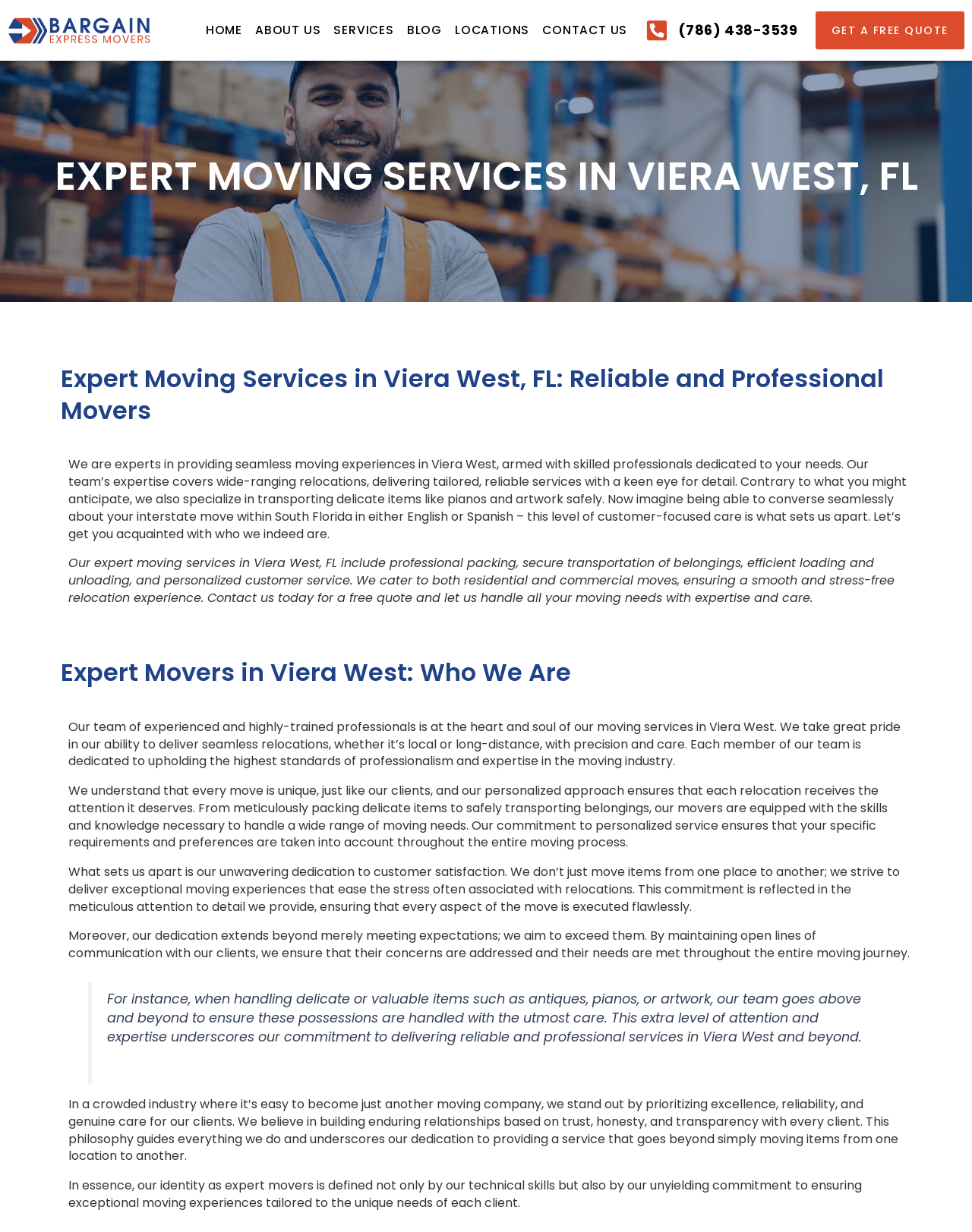Please identify the bounding box coordinates of the element on the webpage that should be clicked to follow this instruction: "Call the phone number (786) 438-3539". The bounding box coordinates should be given as four float numbers between 0 and 1, formatted as [left, top, right, bottom].

[0.664, 0.015, 0.821, 0.034]